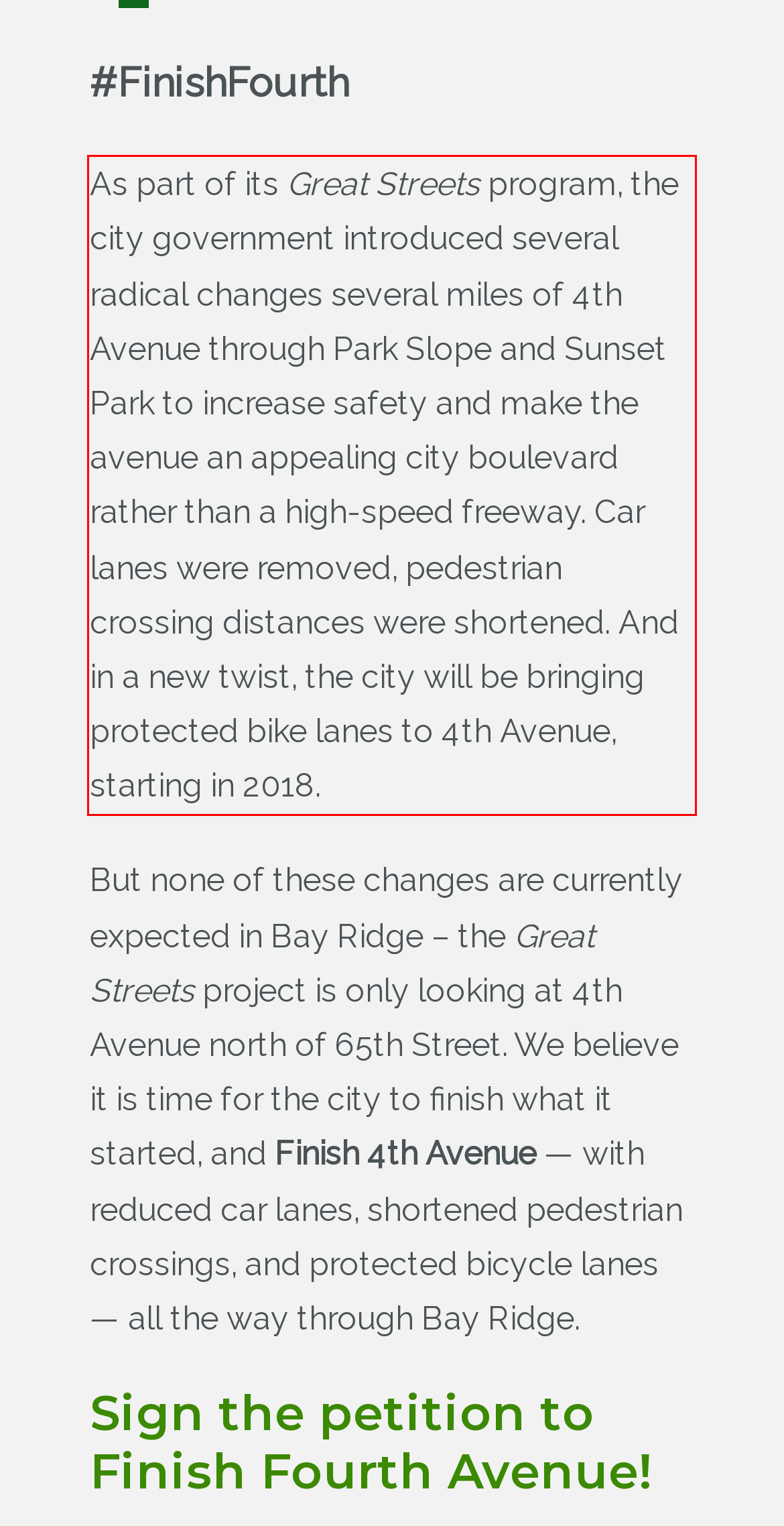You are provided with a screenshot of a webpage that includes a UI element enclosed in a red rectangle. Extract the text content inside this red rectangle.

As part of its Great Streets program, the city government introduced several radical changes several miles of 4th Avenue through Park Slope and Sunset Park to increase safety and make the avenue an appealing city boulevard rather than a high-speed freeway. Car lanes were removed, pedestrian crossing distances were shortened. And in a new twist, the city will be bringing protected bike lanes to 4th Avenue, starting in 2018.